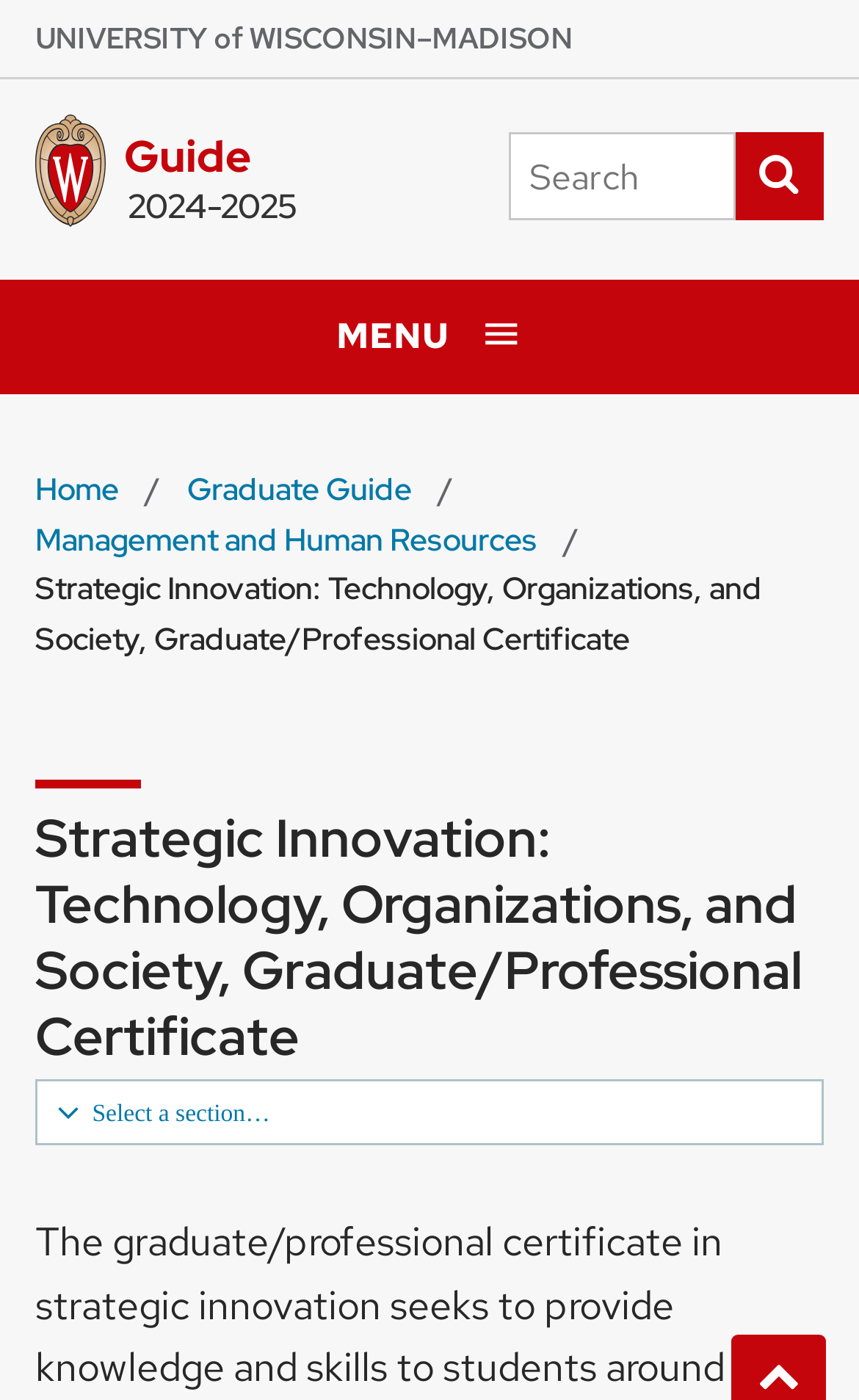Answer the following inquiry with a single word or phrase:
What is the name of the graduate/professional certificate?

Strategic Innovation: Technology, Organizations, and Society